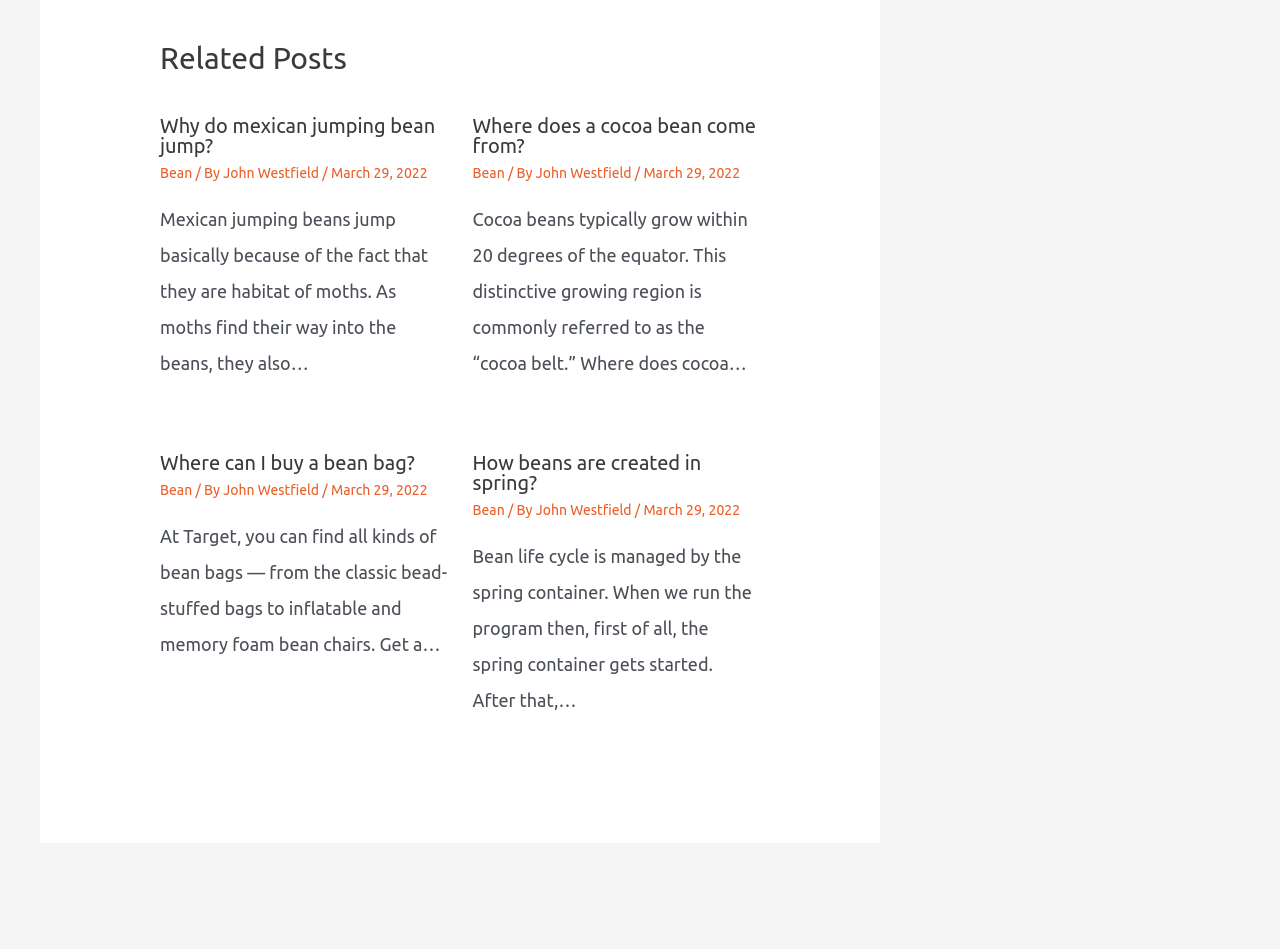What is the topic of the first article?
Please utilize the information in the image to give a detailed response to the question.

The first article is about Mexican jumping beans, which is evident from the heading 'Why do mexican jumping bean jump?' and the text that follows, explaining why they jump.